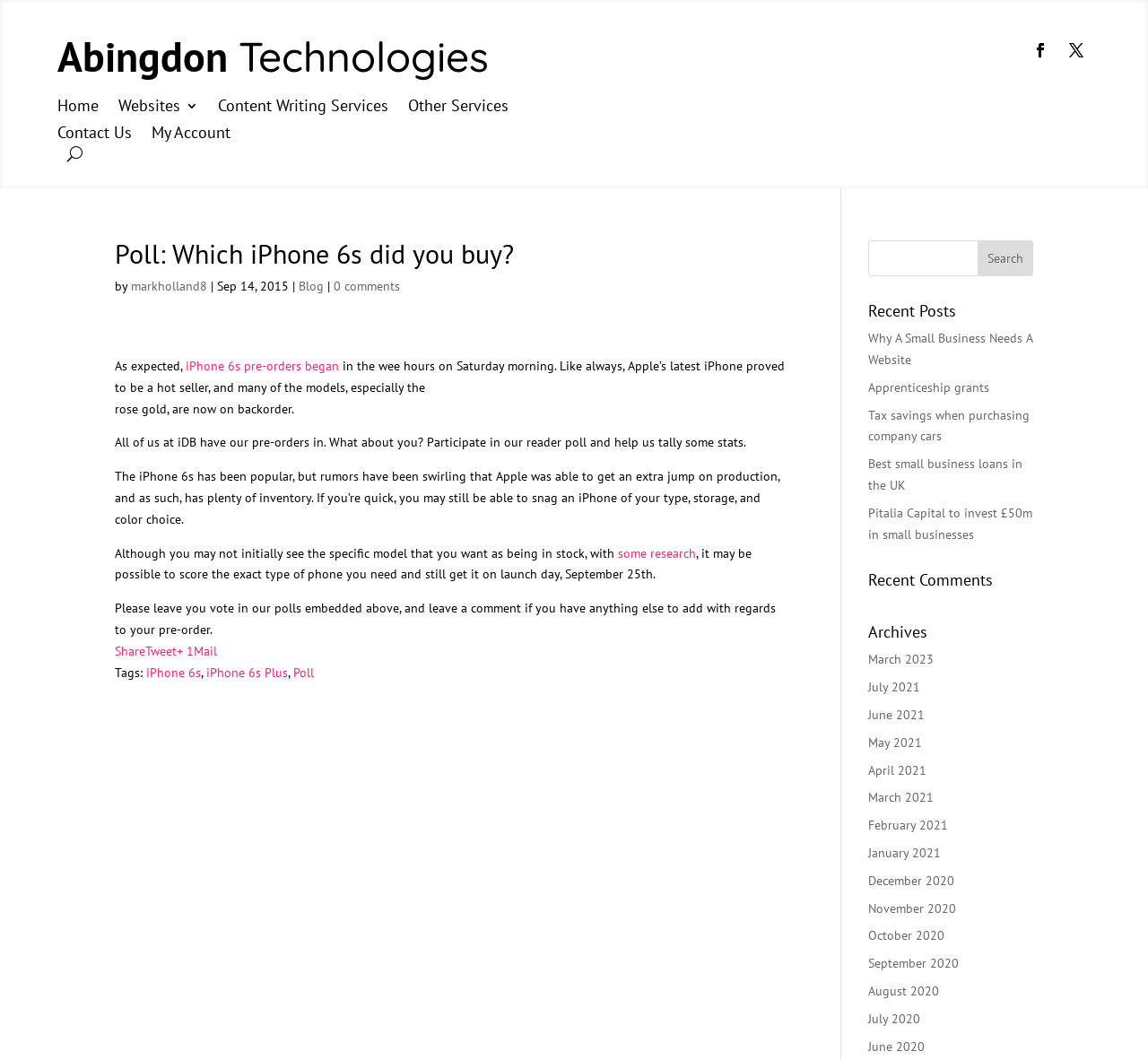Write a detailed summary of the webpage, including text, images, and layout.

This webpage is about a poll on iPhone 6s purchases. At the top, there is a heading "Abingdon Technologies" followed by a navigation menu with links to "Home", "Websites 3", "Content Writing Services", "Other Services", "Contact Us", and "My Account". There is also a button "U" and two social media links.

Below the navigation menu, there is an article with a heading "Poll: Which iPhone 6s did you buy?" followed by the author's name "markholland8" and the date "Sep 14, 2015". The article discusses the popularity of iPhone 6s pre-orders and invites readers to participate in a poll.

The article is divided into several paragraphs, with links to related topics such as "iPhone 6s pre-orders" and "some research". There are also social media sharing links and a comment section.

To the right of the article, there is a search bar with a button "Search". Below the search bar, there are three sections: "Recent Posts", "Recent Comments", and "Archives". The "Recent Posts" section lists several article titles, while the "Recent Comments" section is empty. The "Archives" section lists links to articles from different months, from March 2023 to June 2020.

Overall, the webpage has a simple layout with a focus on the article and the poll. There are several navigation links and social media sharing options, as well as a search bar and a section for recent posts and archives.